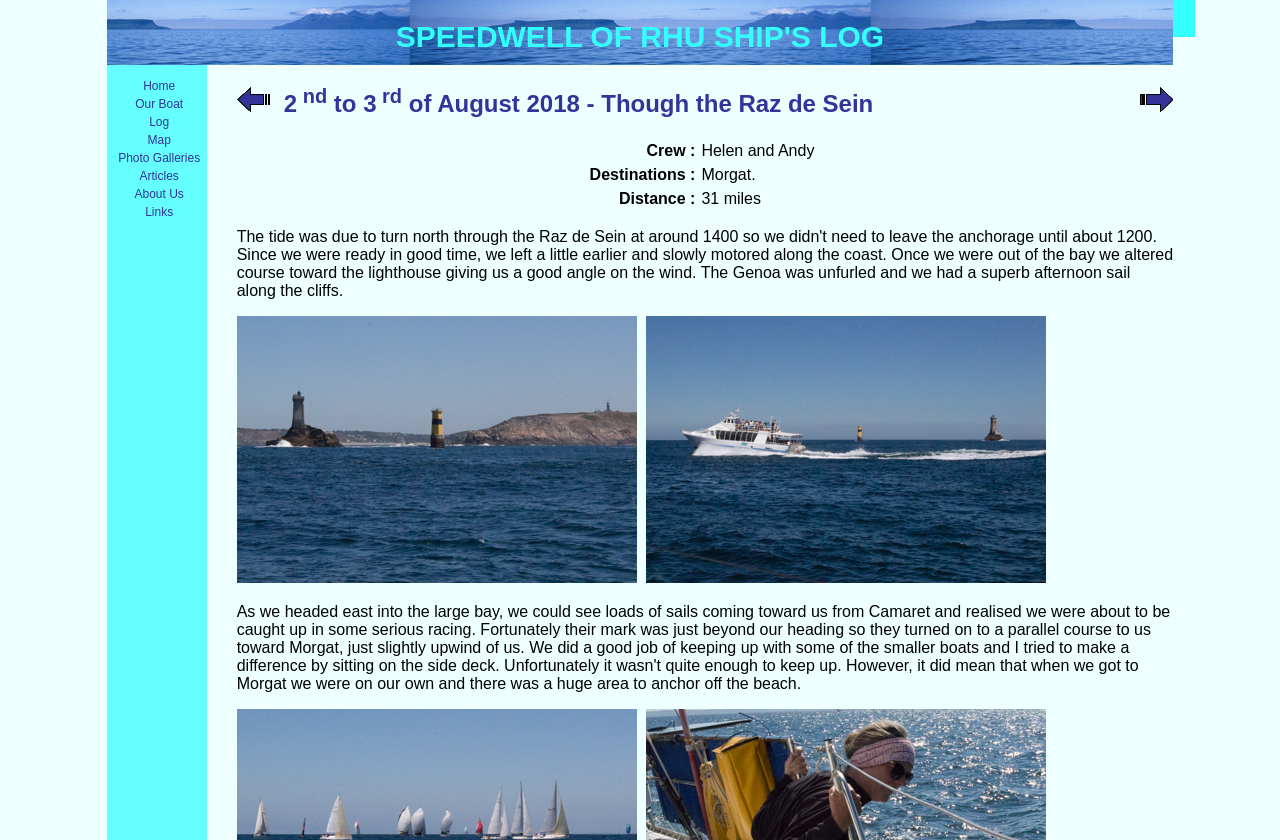Locate the bounding box coordinates of the element I should click to achieve the following instruction: "Go to the Photo Galleries page".

[0.083, 0.177, 0.161, 0.199]